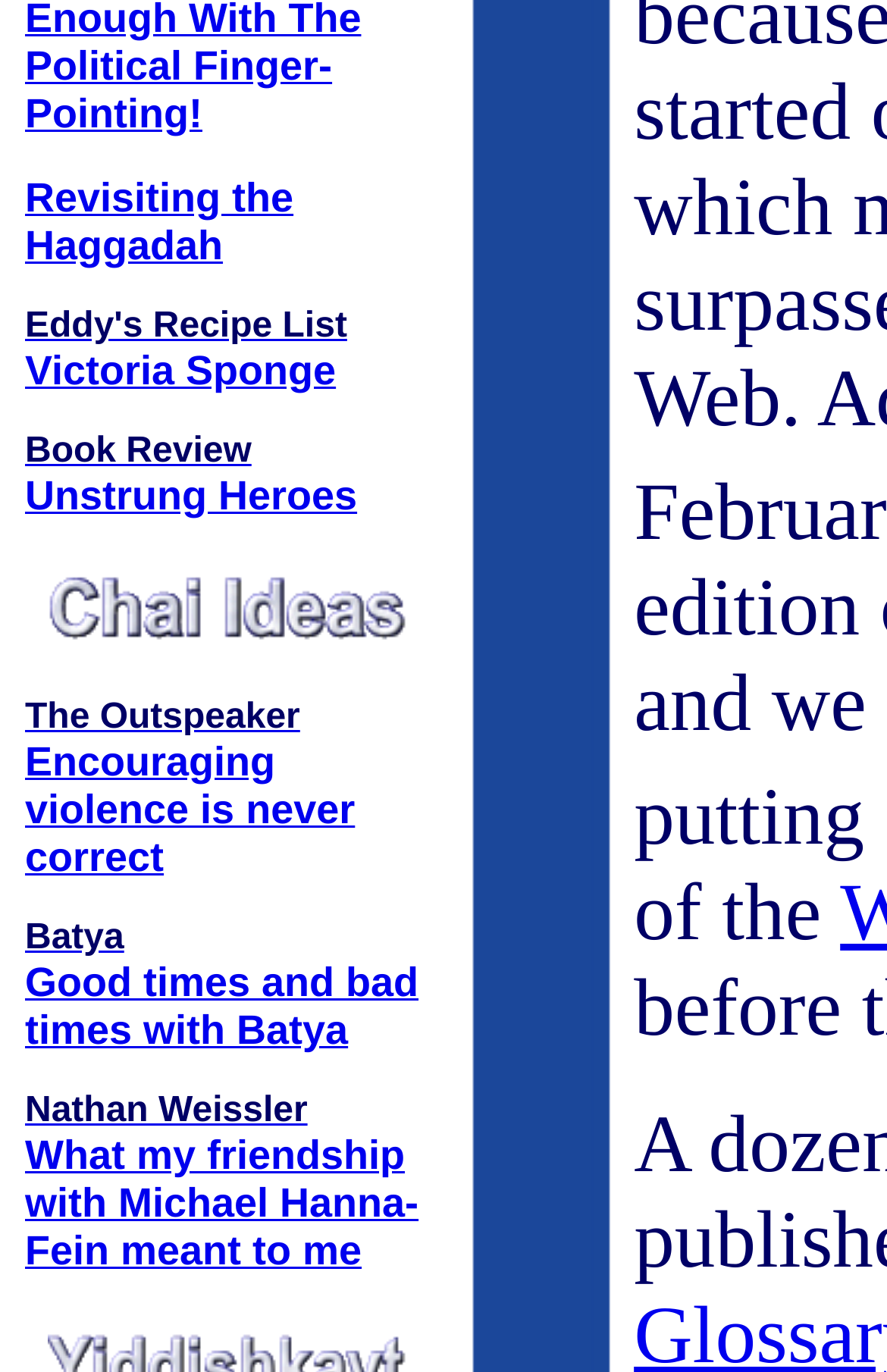Please identify the bounding box coordinates of the element's region that needs to be clicked to fulfill the following instruction: "Read the review of Unstrung Heroes". The bounding box coordinates should consist of four float numbers between 0 and 1, i.e., [left, top, right, bottom].

[0.028, 0.345, 0.403, 0.378]